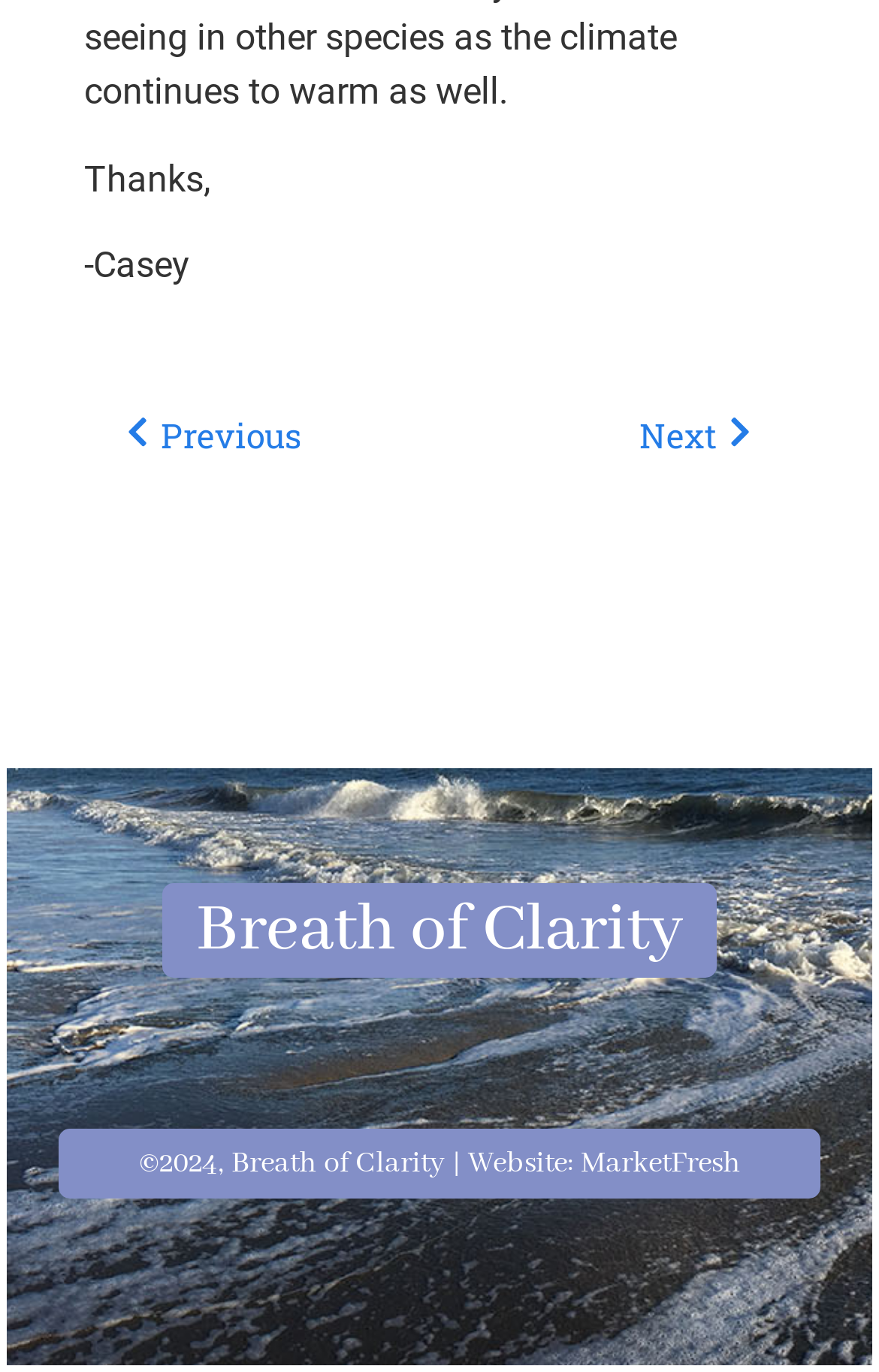Review the image closely and give a comprehensive answer to the question: What is the name of the website?

The name of the website is Breath of Clarity, as indicated by the heading 'Breath of Clarity' and the static text '©2024, Breath of Clarity | Website:' at the bottom of the webpage.